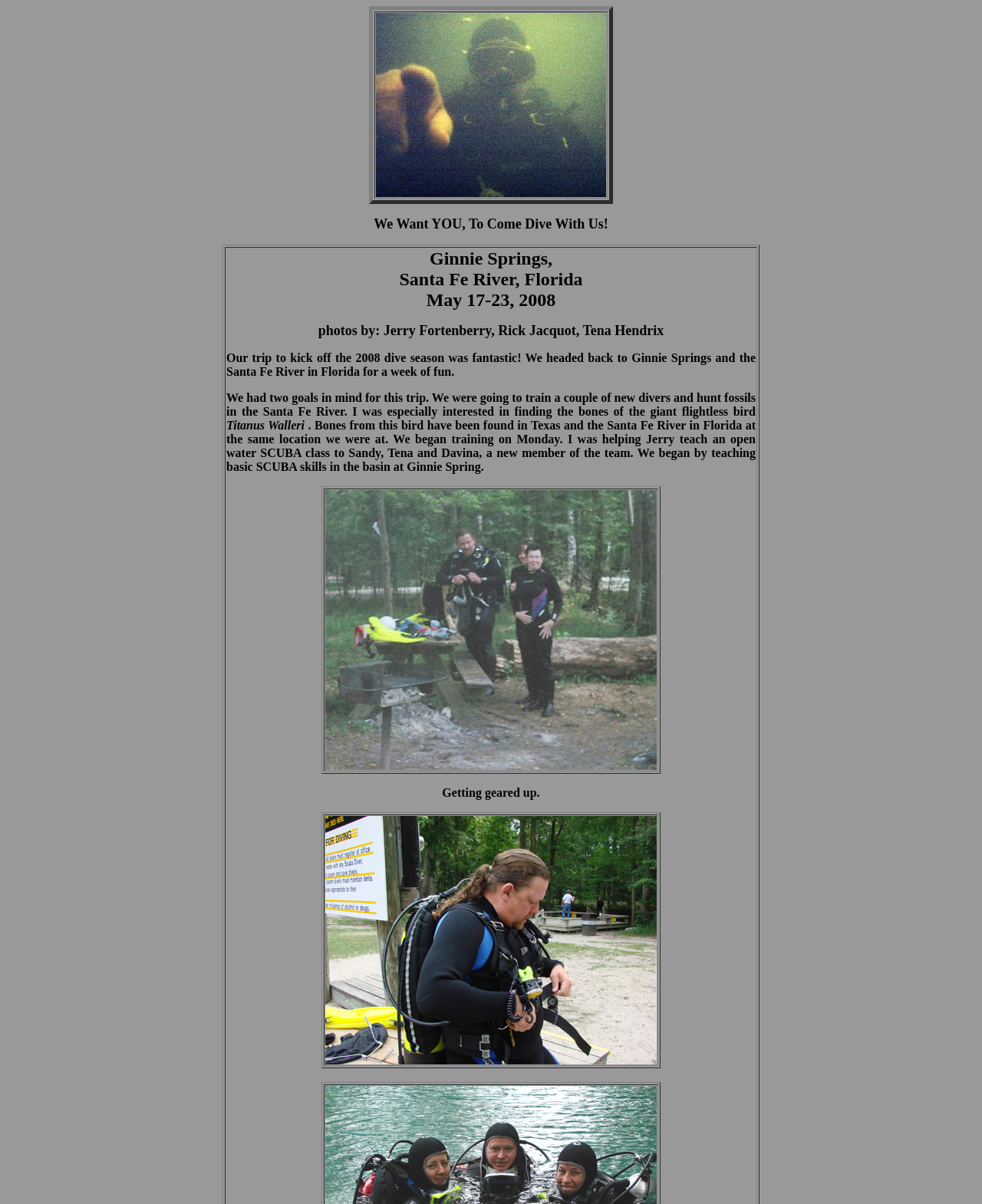Refer to the image and offer a detailed explanation in response to the question: What is the position of the static text 'Getting geared up.'?

According to the bounding box coordinates, the static text 'Getting geared up.' has a y1 value of 0.653, which is greater than the y1 value of the main heading 'We Want YOU, To Come Dive With Us!', indicating that the static text 'Getting geared up.' is positioned below the main heading.